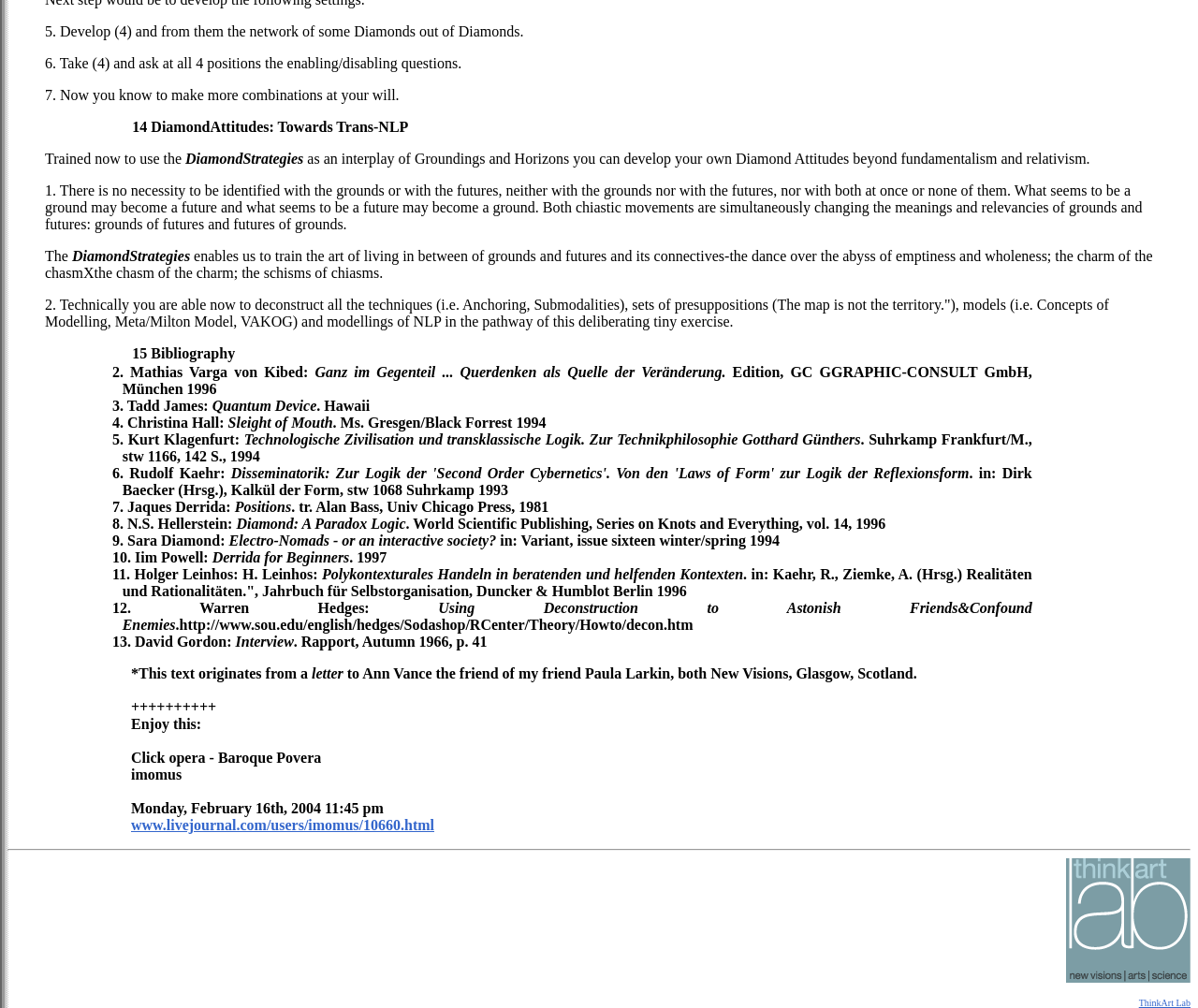With reference to the screenshot, provide a detailed response to the question below:
What is the main topic of the webpage?

The main topic of the webpage is 'Trans-NLP' which is mentioned in the StaticText element with ID 802 as '14 DiamondAttitudes: Towards Trans-NLP'.